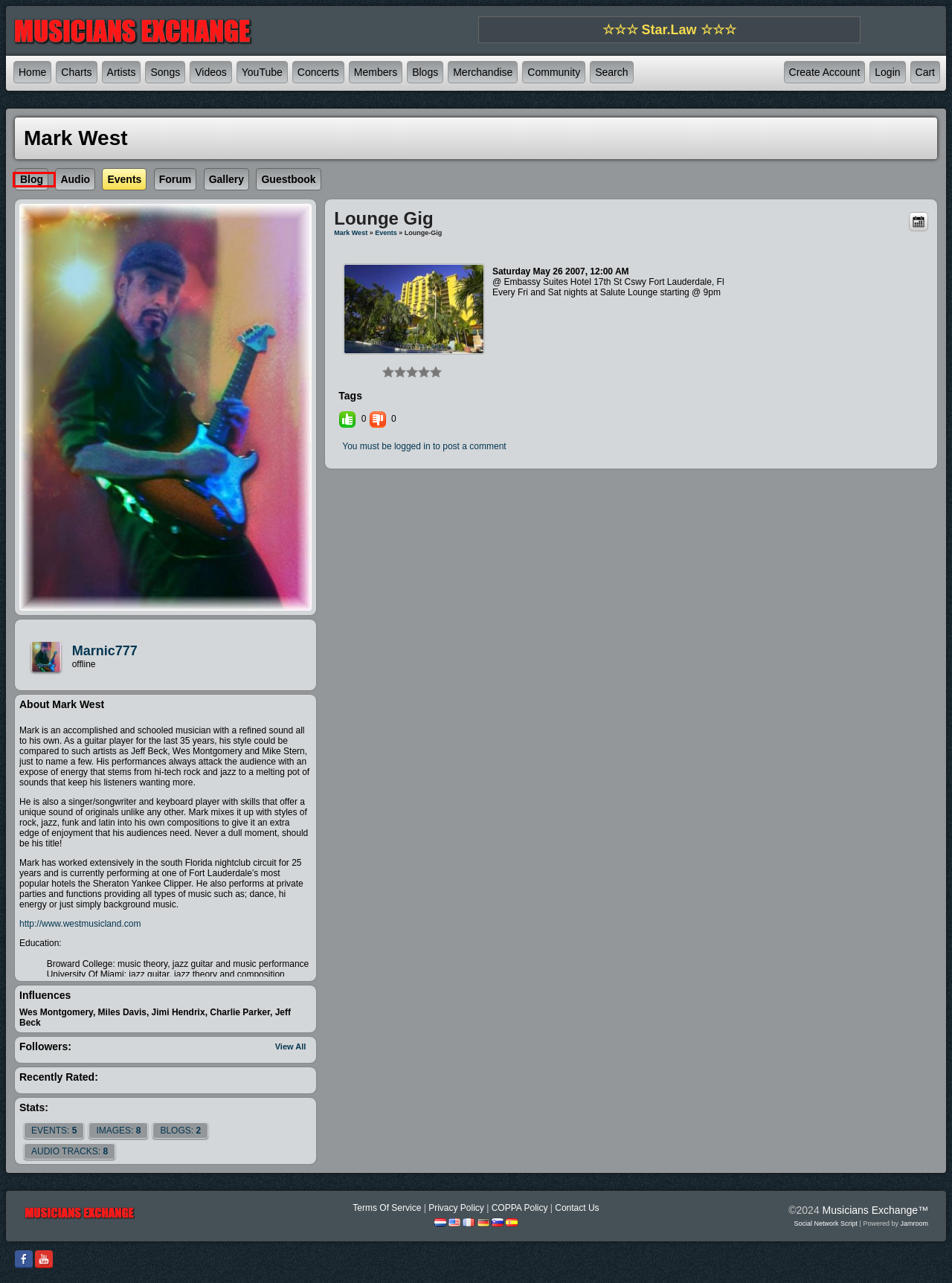Analyze the webpage screenshot with a red bounding box highlighting a UI element. Select the description that best matches the new webpage after clicking the highlighted element. Here are the options:
A. Blogs | Musicians Exchange™
B. Artists | Musicians Exchange™
C. guestbook - mark west | Musicians Exchange™
D. blog - mark west | Musicians Exchange™
E. Songs | Musicians Exchange™
F. followers - mark west | Musicians Exchange™
G. Song Charts | Musicians Exchange™
H. Concerts | Musicians Exchange™

D